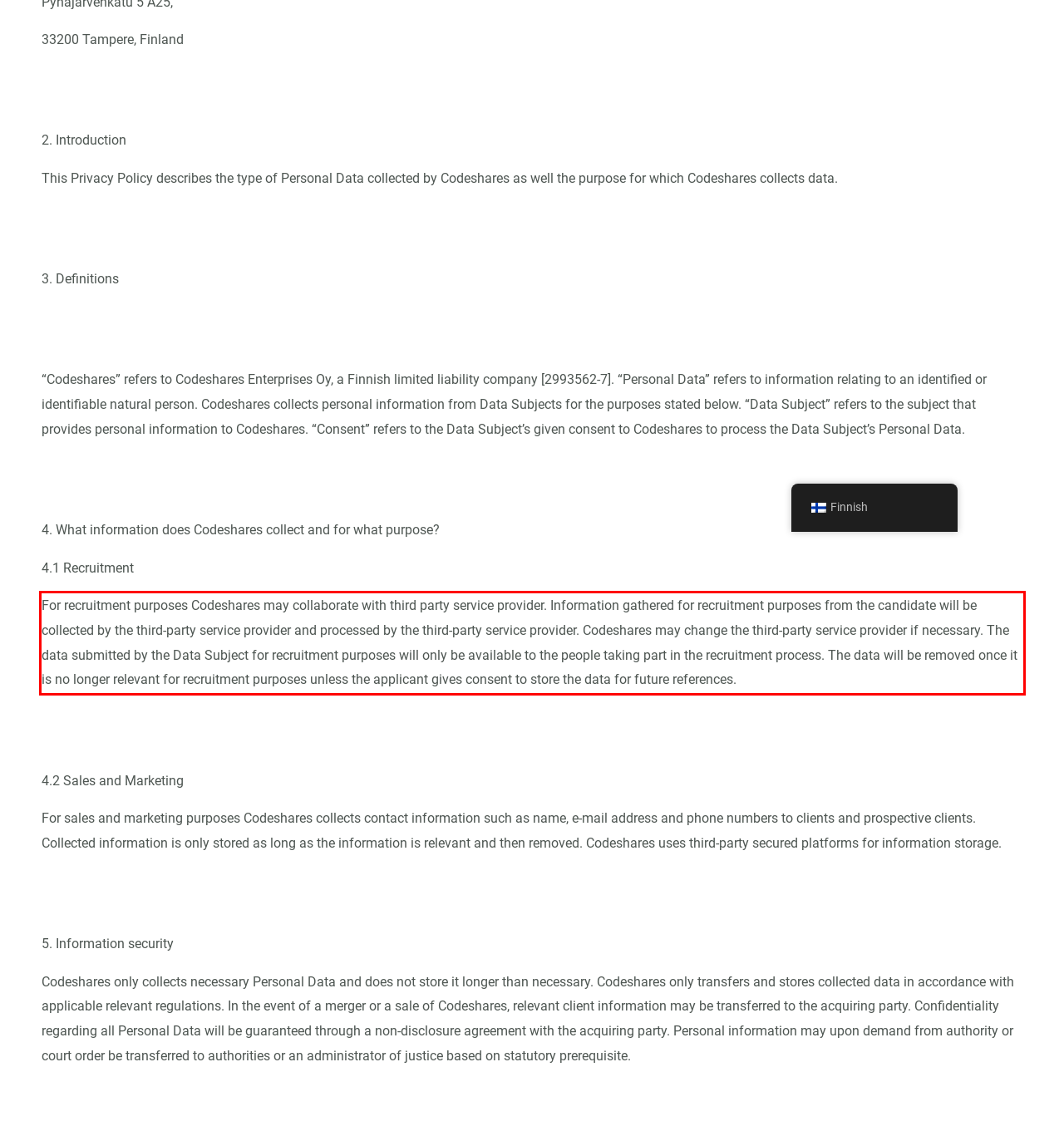In the screenshot of the webpage, find the red bounding box and perform OCR to obtain the text content restricted within this red bounding box.

For recruitment purposes Codeshares may collaborate with third party service provider. Information gathered for recruitment purposes from the candidate will be collected by the third-party service provider and processed by the third-party service provider. Codeshares may change the third-party service provider if necessary. The data submitted by the Data Subject for recruitment purposes will only be available to the people taking part in the recruitment process. The data will be removed once it is no longer relevant for recruitment purposes unless the applicant gives consent to store the data for future references.